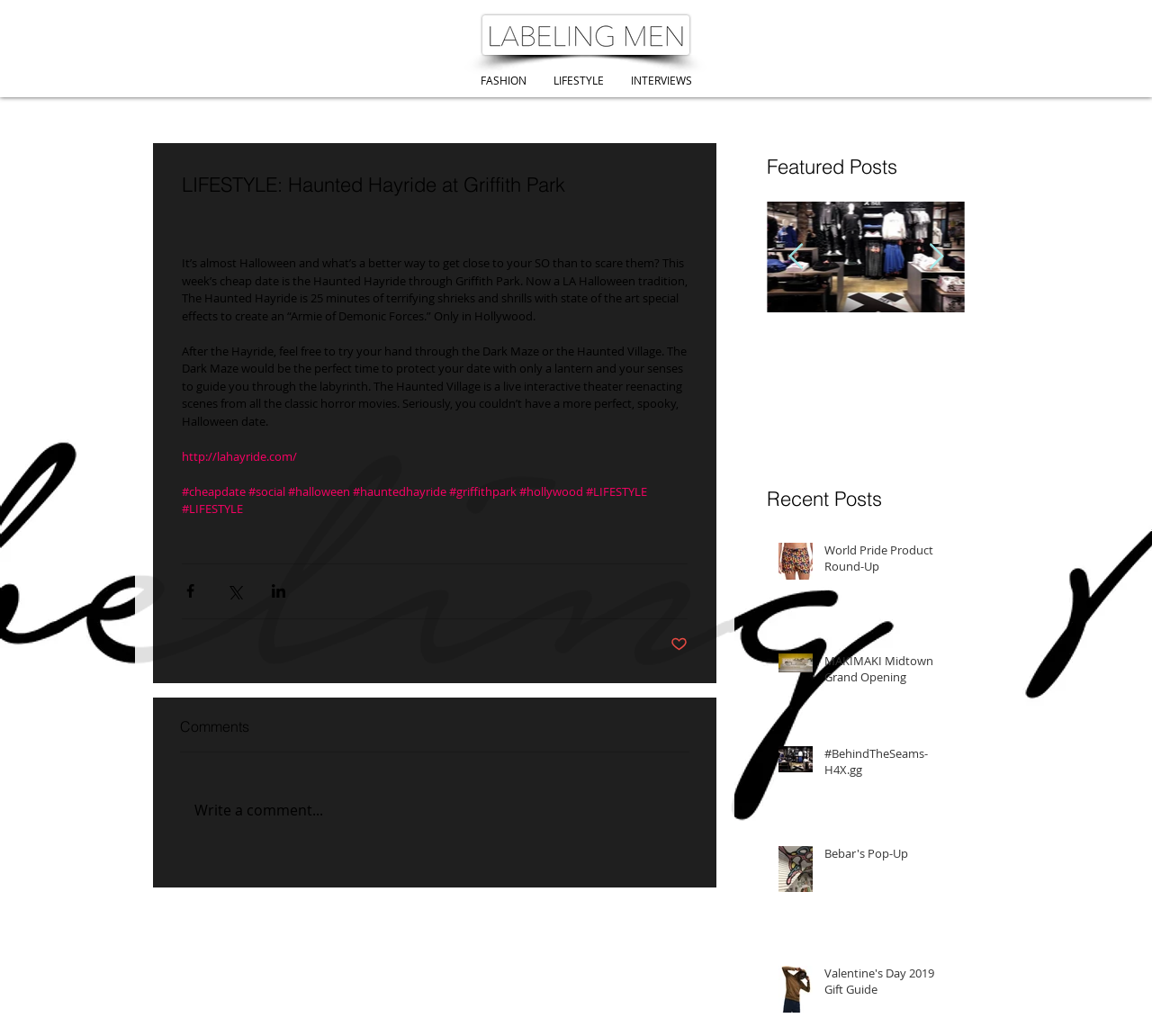Identify the bounding box coordinates of the area that should be clicked in order to complete the given instruction: "Click on the link to Haunted Hayride website". The bounding box coordinates should be four float numbers between 0 and 1, i.e., [left, top, right, bottom].

[0.158, 0.432, 0.258, 0.448]